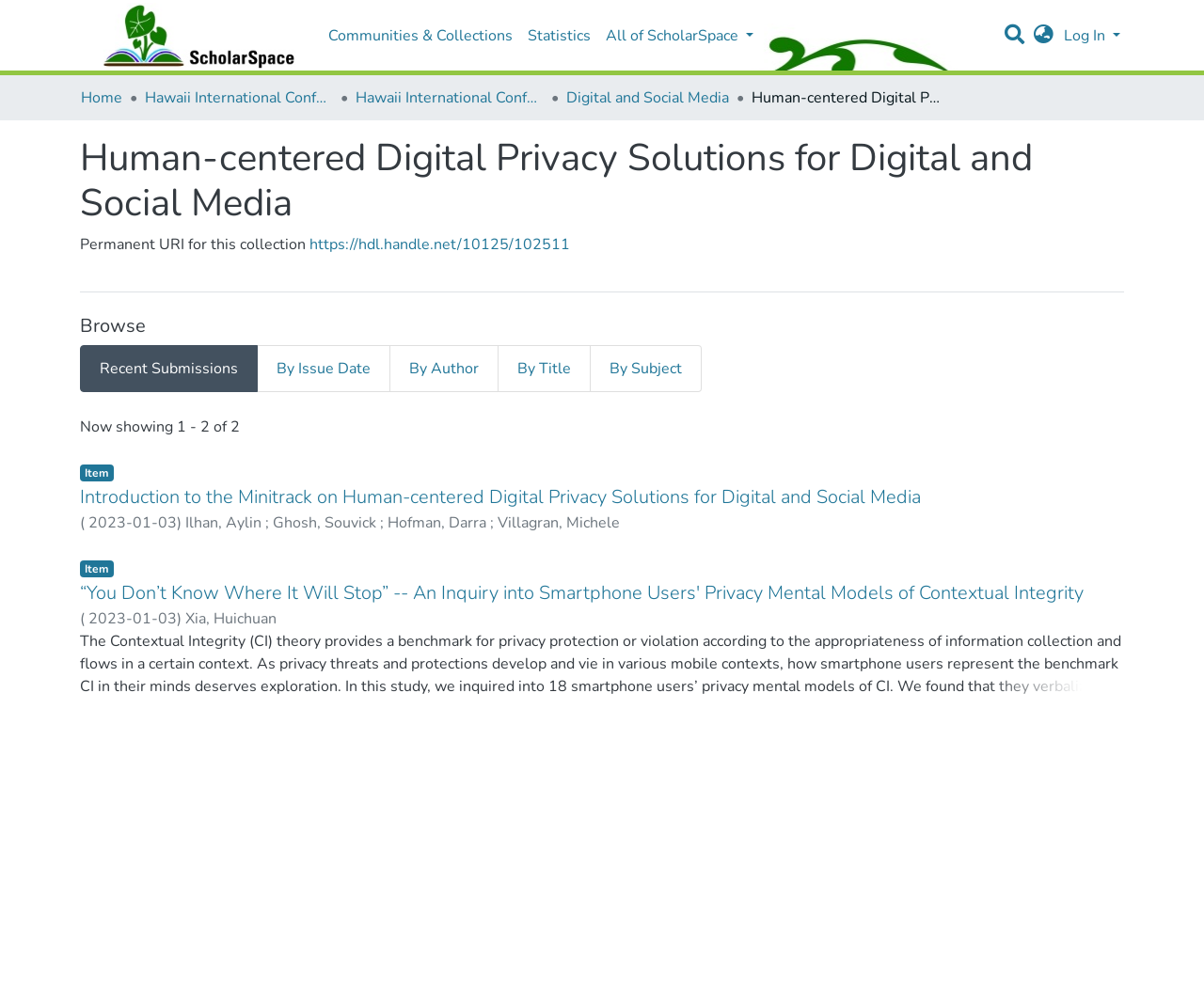What is the format of the date shown?
Give a detailed and exhaustive answer to the question.

I found the answer by looking at the dates shown in the page, such as '2023-01-03'. The format of the date is consistent throughout the page, which suggests that it is in the format of YYYY-MM-DD.